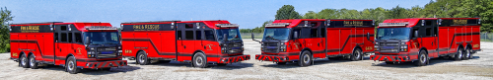Outline with detail what the image portrays.

The image features an array of five striking red fire trucks lined up in a semi-circle on a gravel surface, showcasing their impressive designs and robust build. These trucks, prominently marked with bold lettering indicating their affiliation with a fire department, are positioned in a well-lit outdoor setting, surrounded by greenery. The clear blue sky overhead enhances the vivid colors of the vehicles. This visual representation highlights the vital resources and modern equipment available to fire rescue services, symbolizing readiness and commitment to public safety.